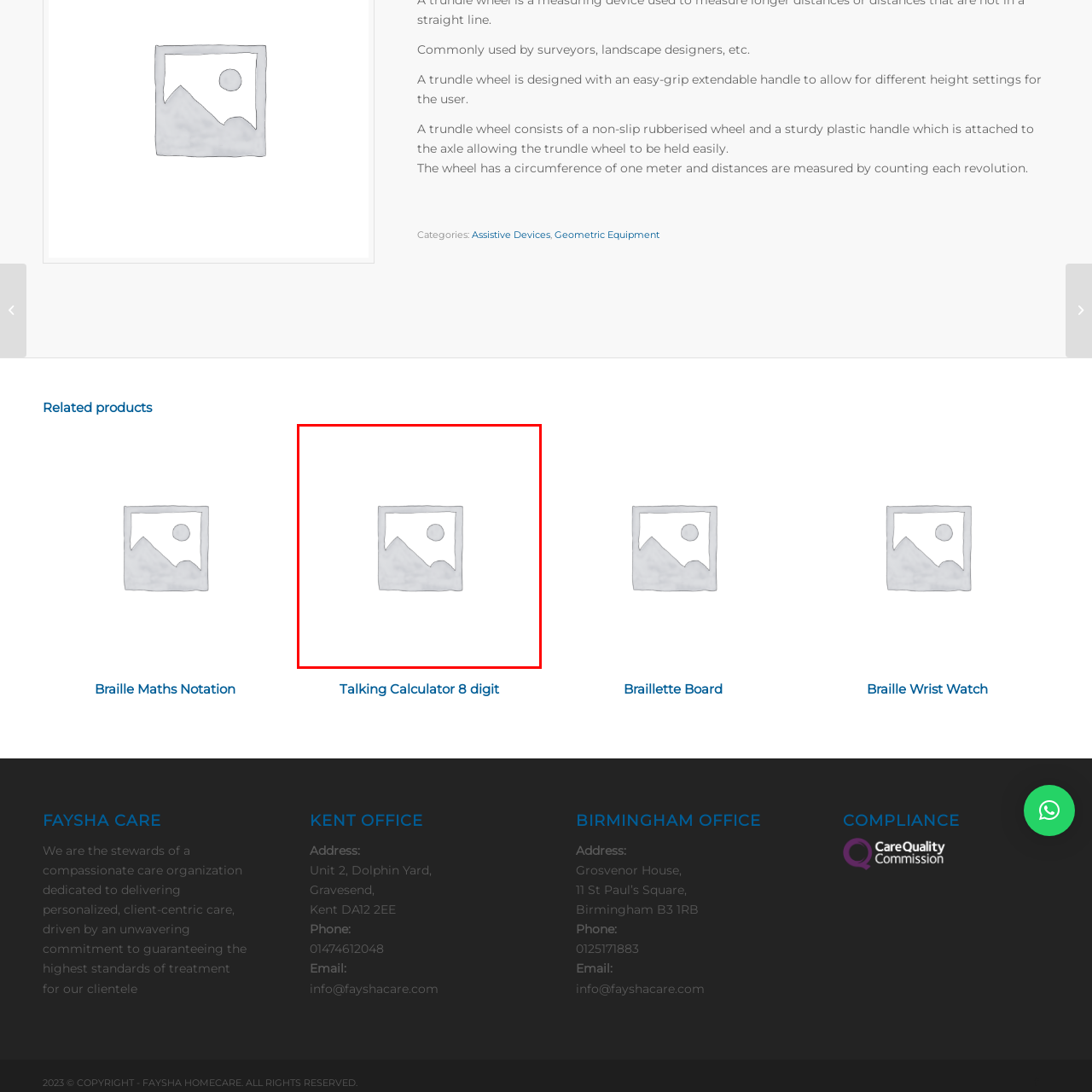What is the significance of accessible tools?
Analyze the image within the red bounding box and respond to the question with a detailed answer derived from the visual content.

The accompanying text emphasizes the importance of accessible tools in promoting independence and learning for all users, highlighting the value of inclusive design in educational and daily settings.